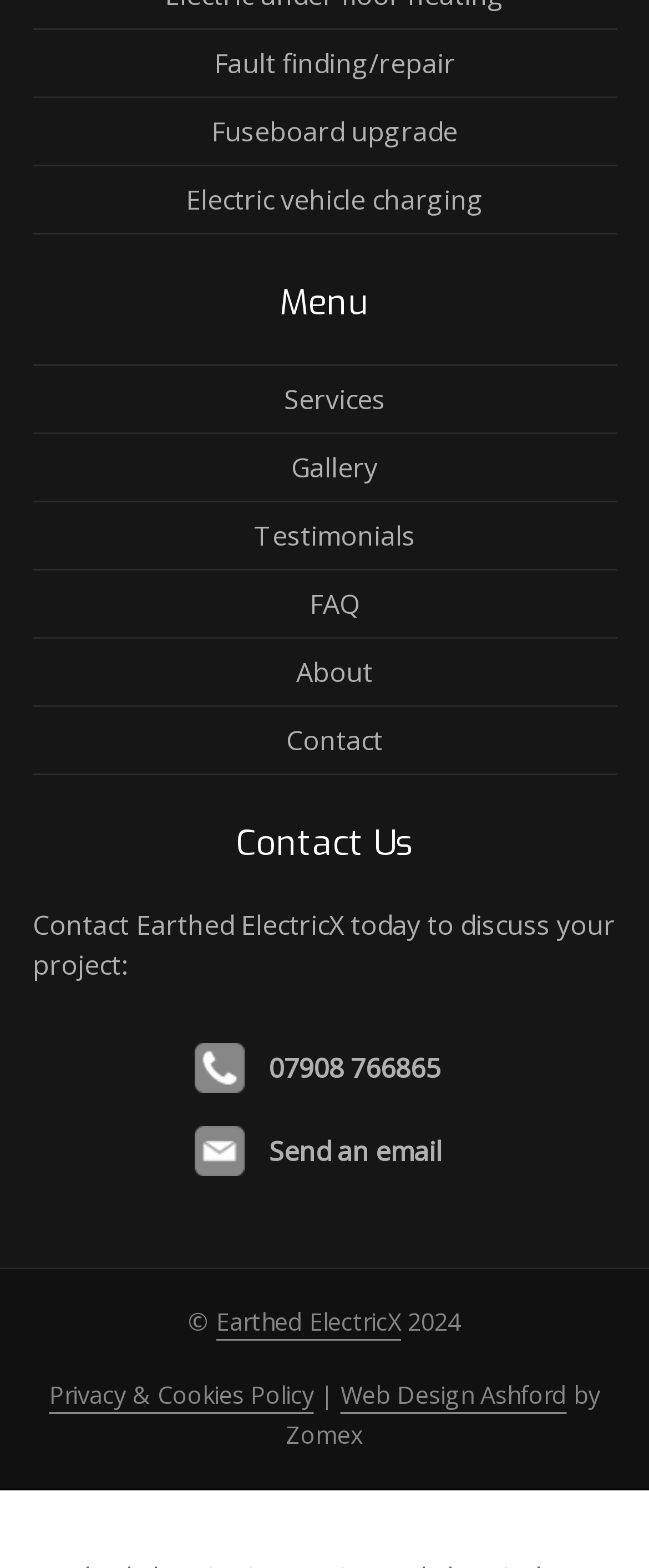Given the element description, predict the bounding box coordinates in the format (top-left x, top-left y, bottom-right x, bottom-right y). Make sure all values are between 0 and 1. Here is the element description: Testimonials

[0.05, 0.321, 0.95, 0.364]